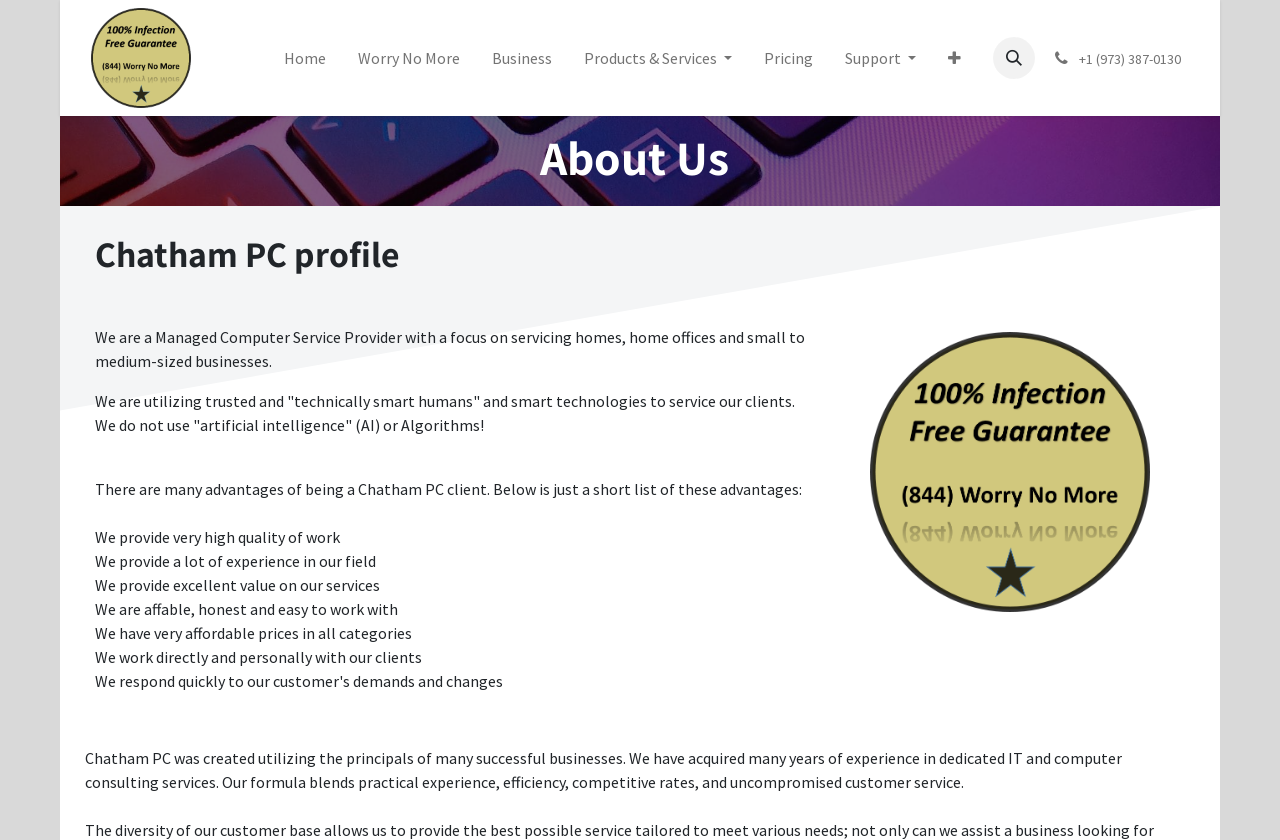Determine the bounding box coordinates of the area to click in order to meet this instruction: "Click the Extra items button".

[0.728, 0.045, 0.764, 0.093]